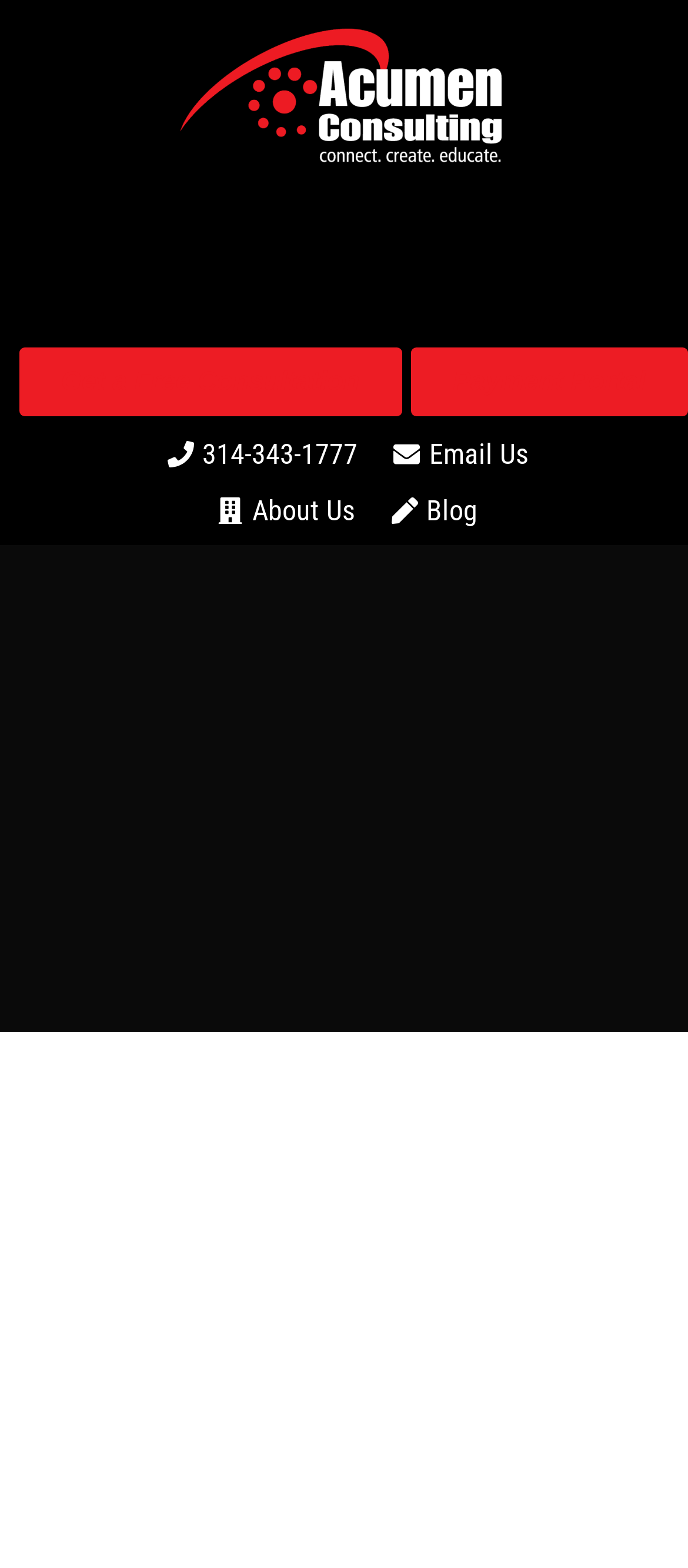Give a one-word or one-phrase response to the question:
Is there a way to contact the company via email?

Yes